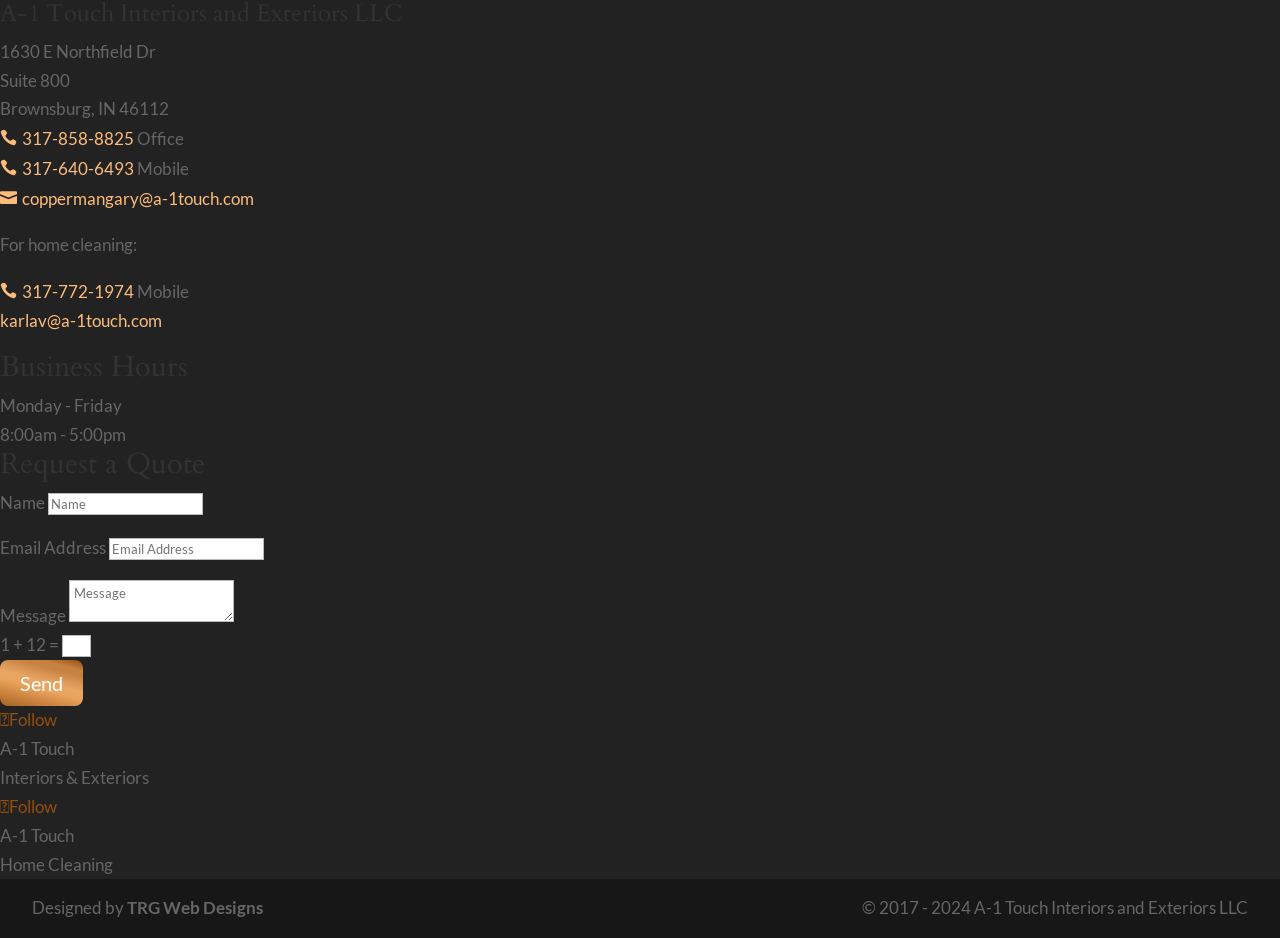Please provide the bounding box coordinates in the format (top-left x, top-left y, bottom-right x, bottom-right y). Remember, all values are floating point numbers between 0 and 1. What is the bounding box coordinate of the region described as: Twitter

None